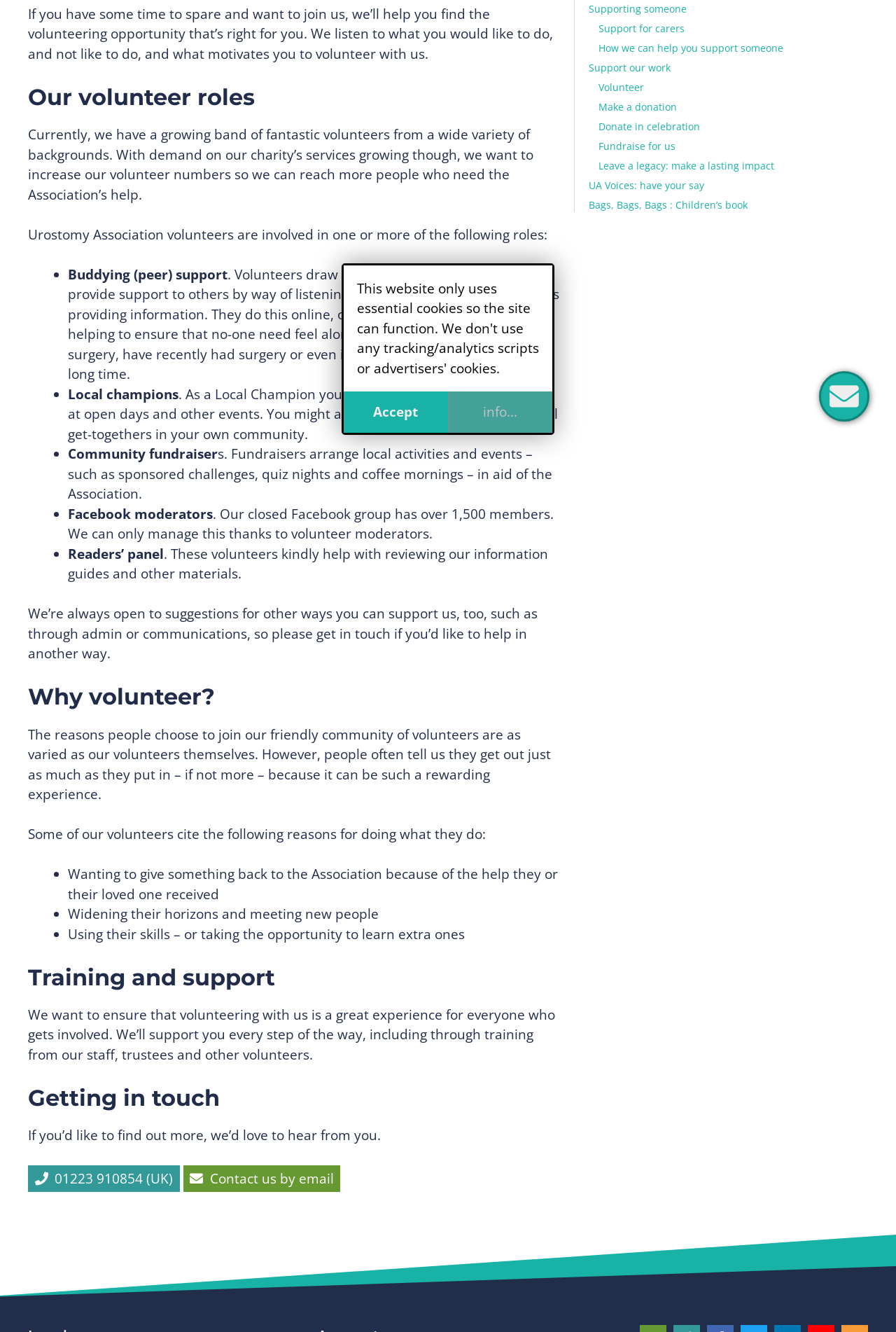Given the webpage screenshot and the description, determine the bounding box coordinates (top-left x, top-left y, bottom-right x, bottom-right y) that define the location of the UI element matching this description: General Info

None